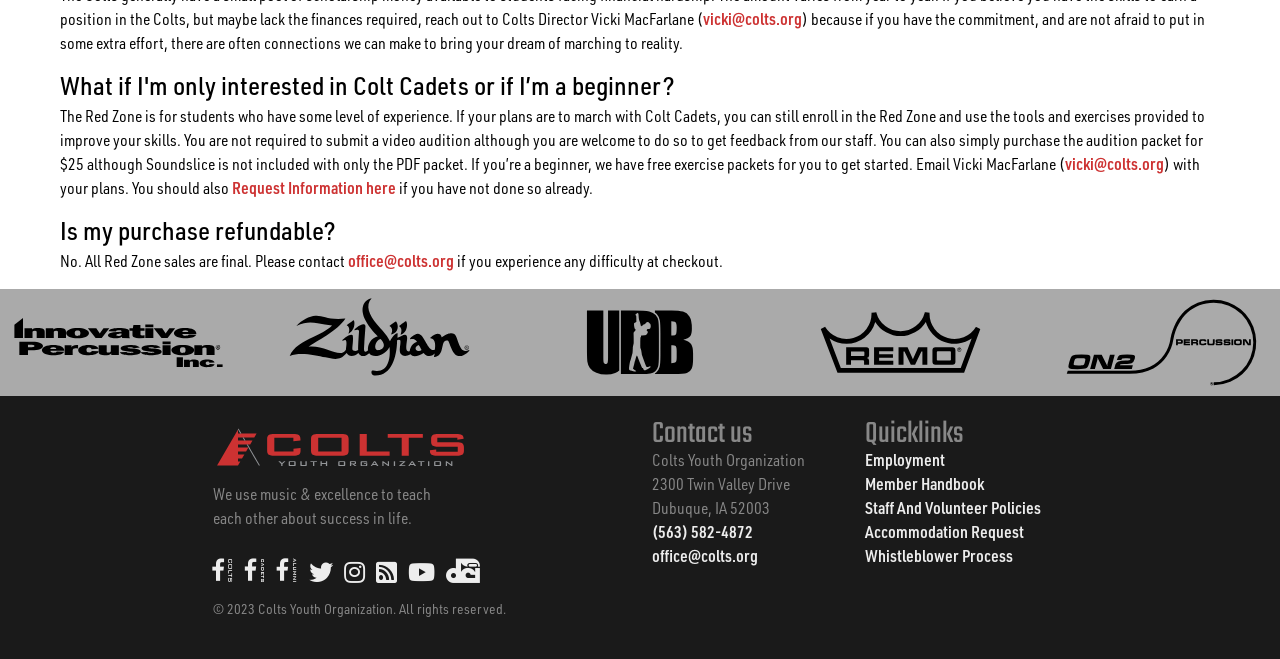Using the given element description, provide the bounding box coordinates (top-left x, top-left y, bottom-right x, bottom-right y) for the corresponding UI element in the screenshot: office@colts.org

[0.509, 0.828, 0.592, 0.86]